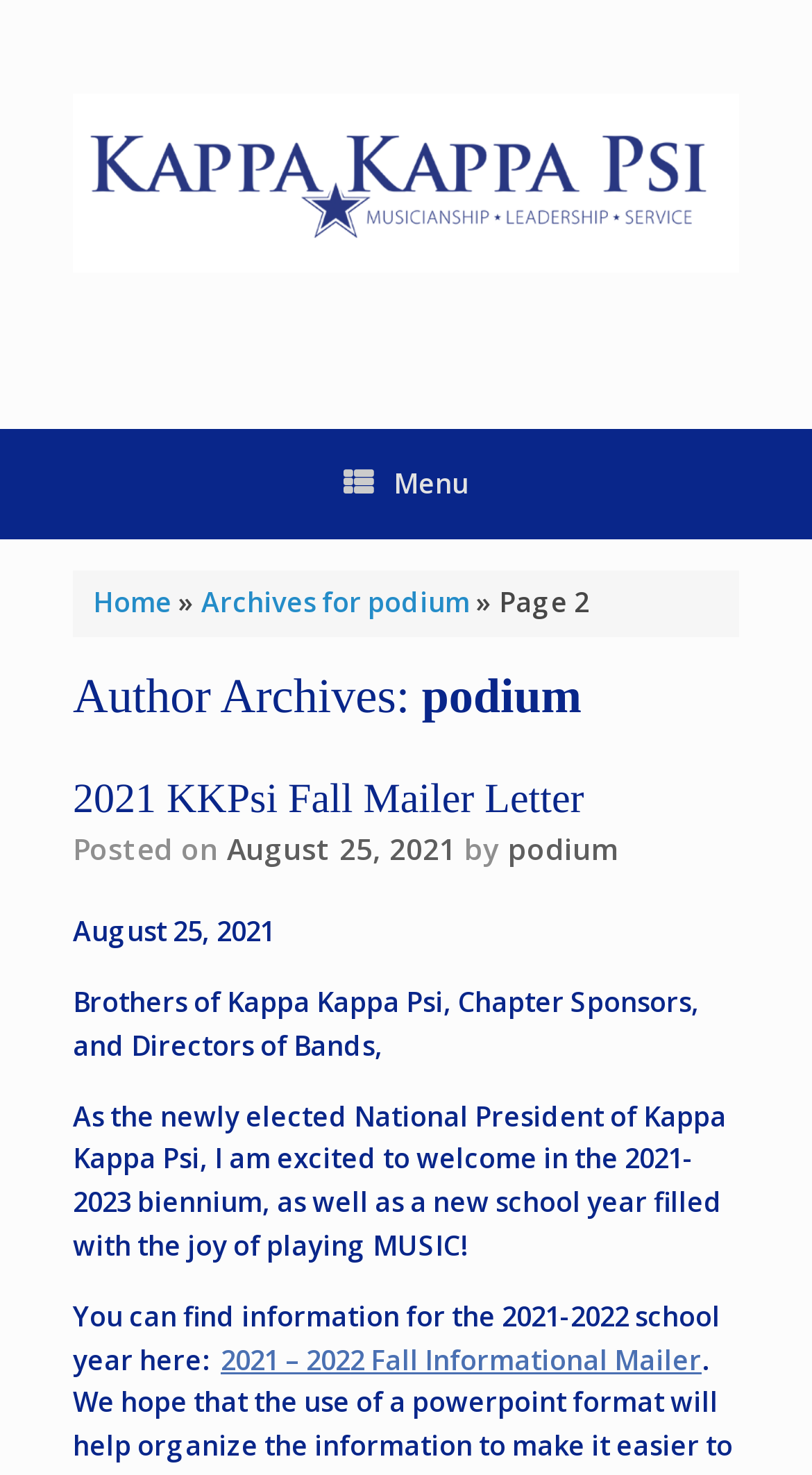What is the organization mentioned in the article?
Provide a fully detailed and comprehensive answer to the question.

The organization mentioned in the article is Kappa Kappa Psi, which can be found in the logo 'Kappa Kappa Psi Logo' and also in the text 'Brothers of Kappa Kappa Psi, Chapter Sponsors, and Directors of Bands,'.